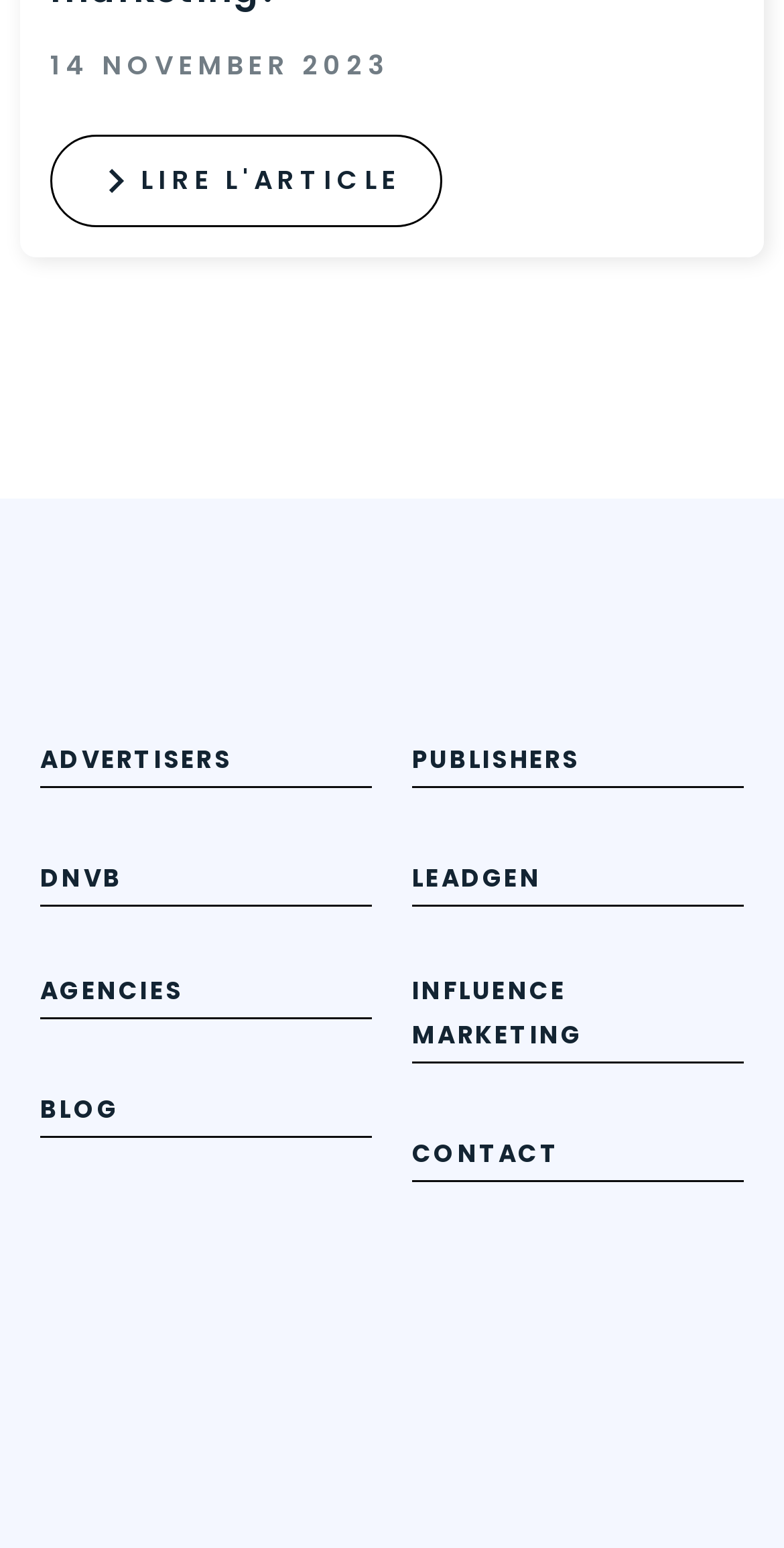How many links are present in the top-left section of the webpage?
Please provide a detailed and thorough answer to the question.

The top-left section of the webpage contains links with text 'LIRE L'ARTICLE', 'ADVERTISERS', 'DNVB', 'PUBLISHERS', and 'LEADGEN'. These links have bounding box coordinates that indicate their vertical positions, and by comparing their y1, y2 coordinates, we can determine that they are located in the top-left section of the webpage.